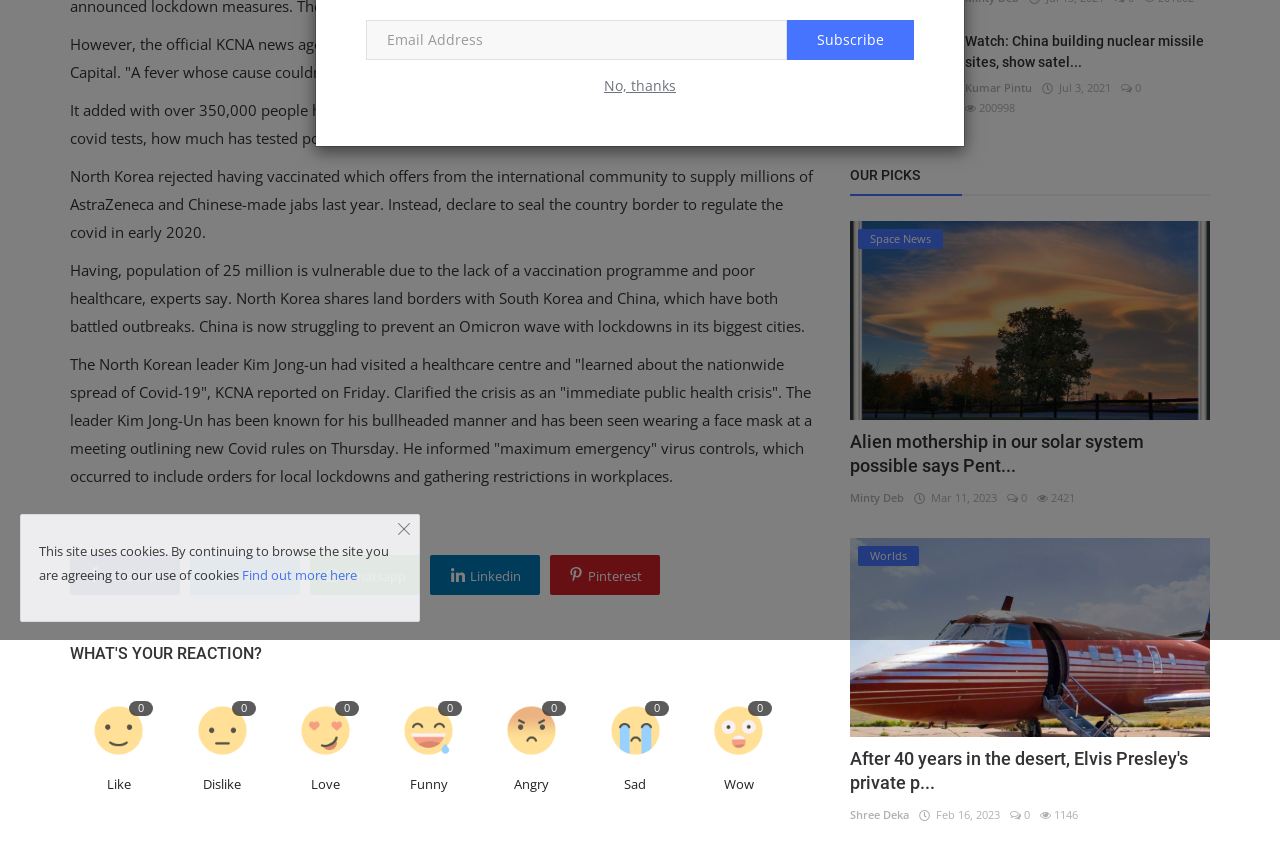Based on the element description 0 Funny, identify the bounding box coordinates for the UI element. The coordinates should be in the format (top-left x, top-left y, bottom-right x, bottom-right y) and within the 0 to 1 range.

[0.297, 0.812, 0.373, 0.954]